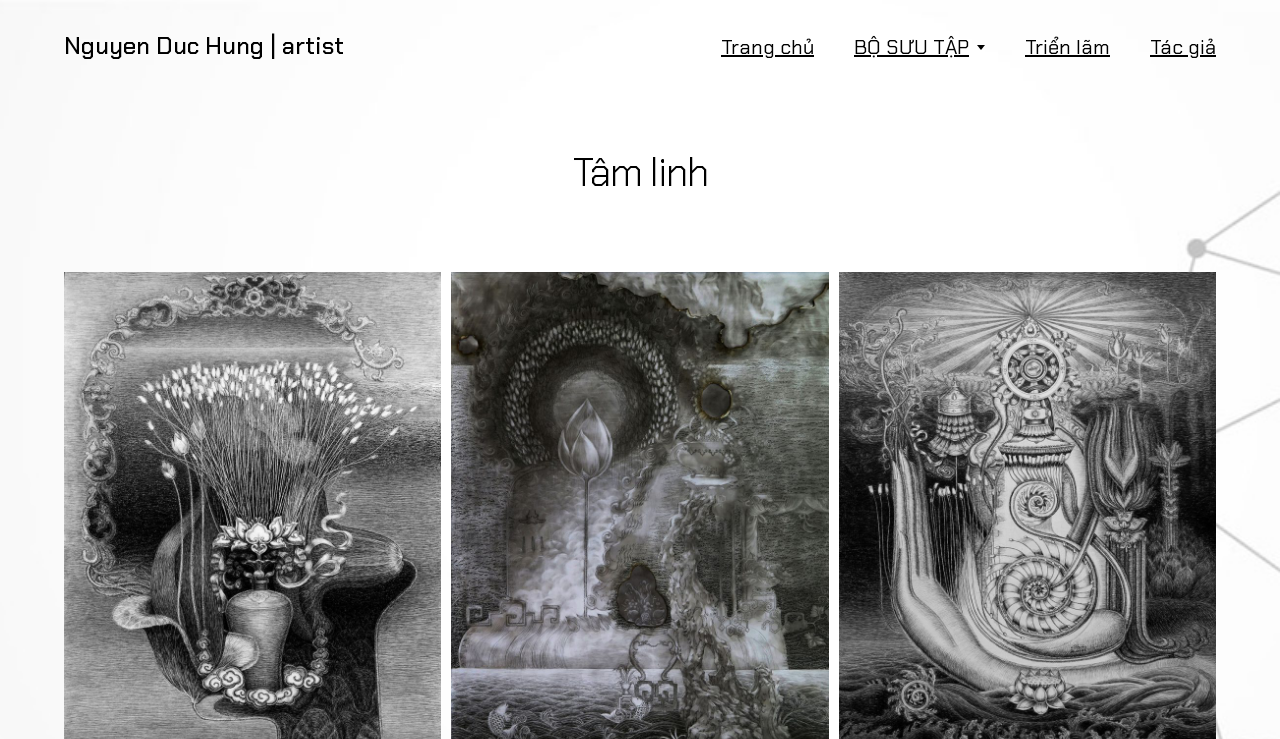Please find the bounding box for the UI element described by: "Bare Wealth Advisors".

None